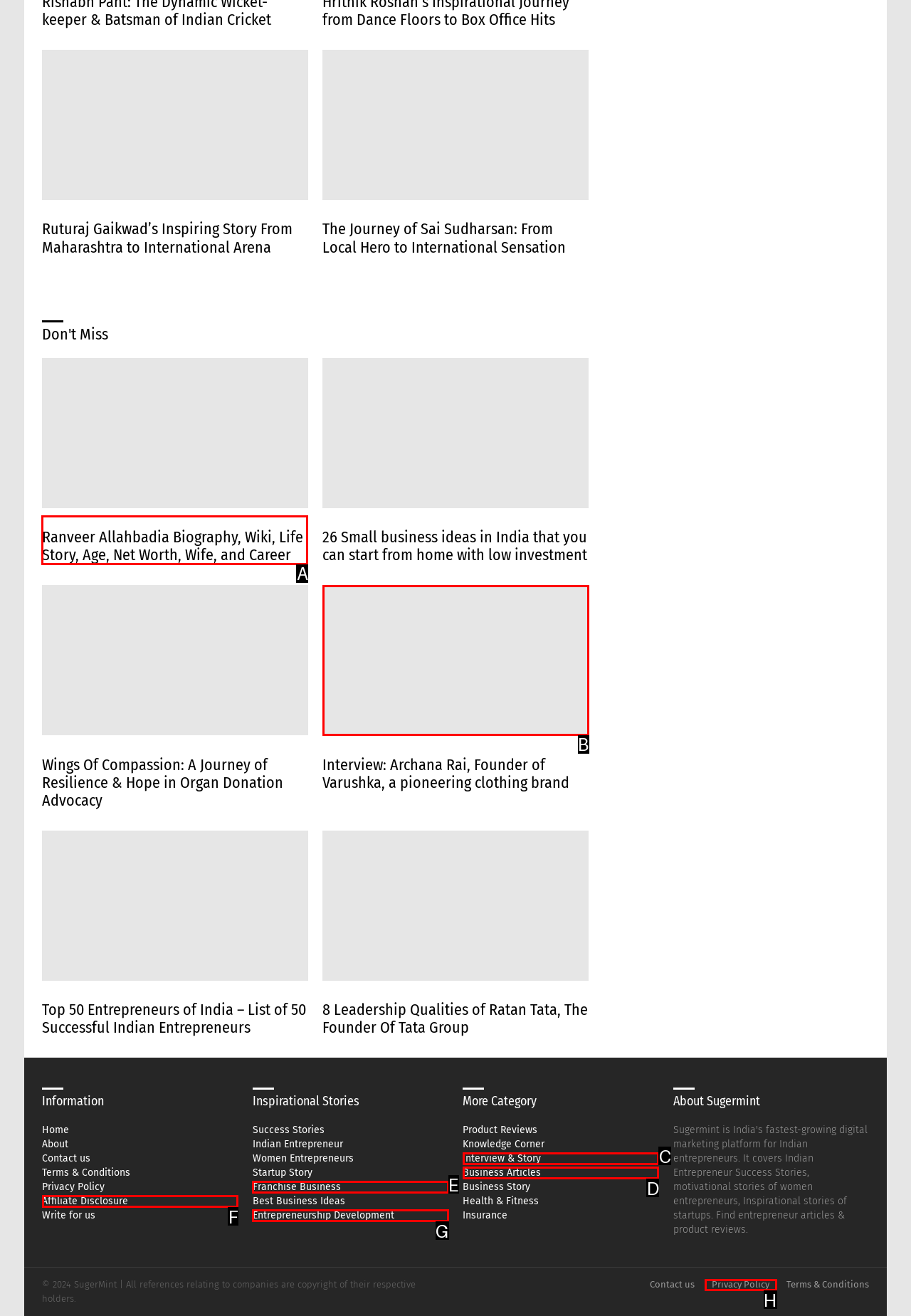Point out the HTML element I should click to achieve the following task: Learn about Ranveer Allahbadia's biography Provide the letter of the selected option from the choices.

A